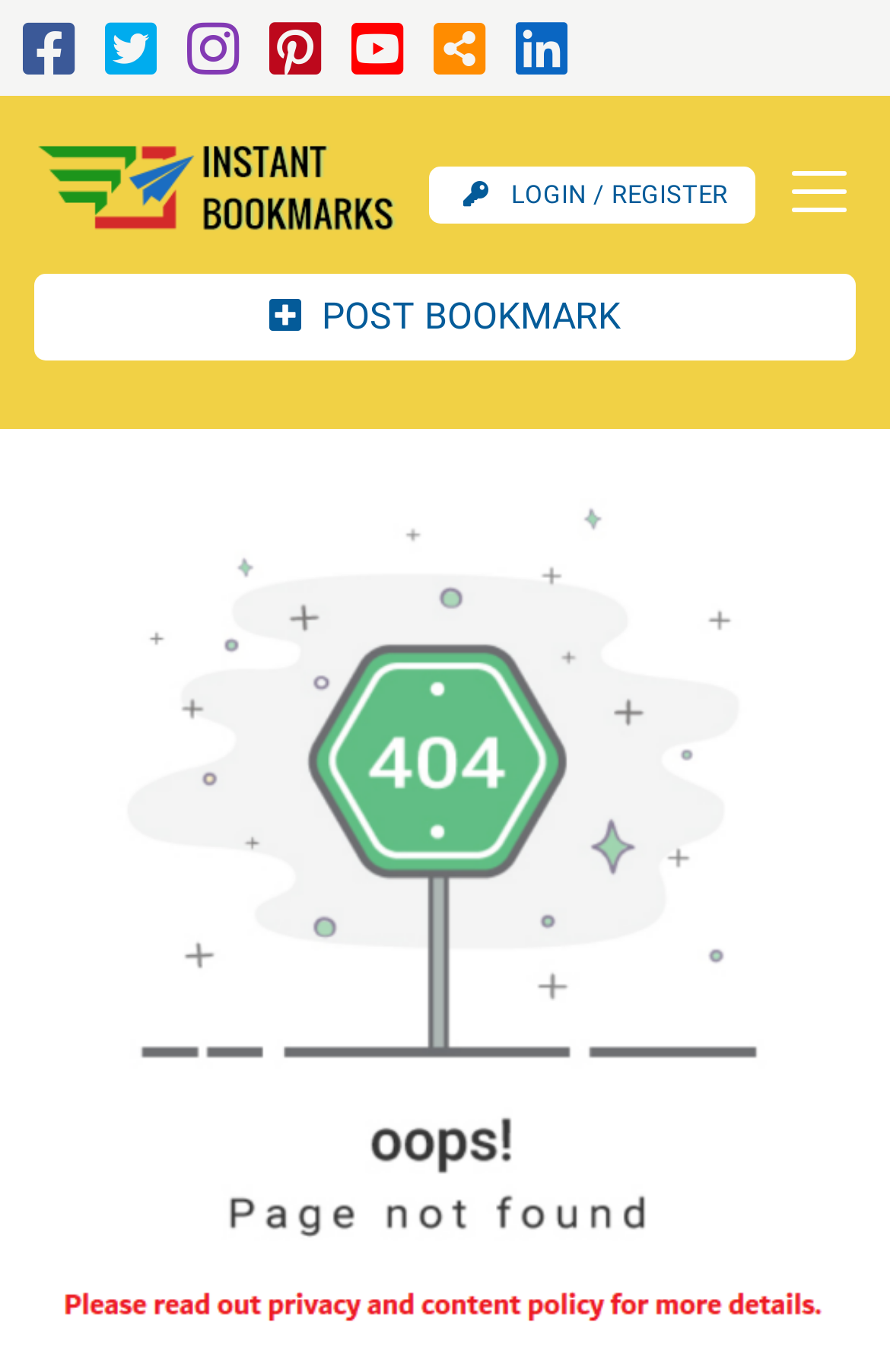What is the logo of the website?
Provide a detailed answer to the question, using the image to inform your response.

I examined the image on the top left of the webpage and saw that it has a description 'instantbookmarks.com logo'. This suggests that the image is the logo of the website instantbookmarks.com.